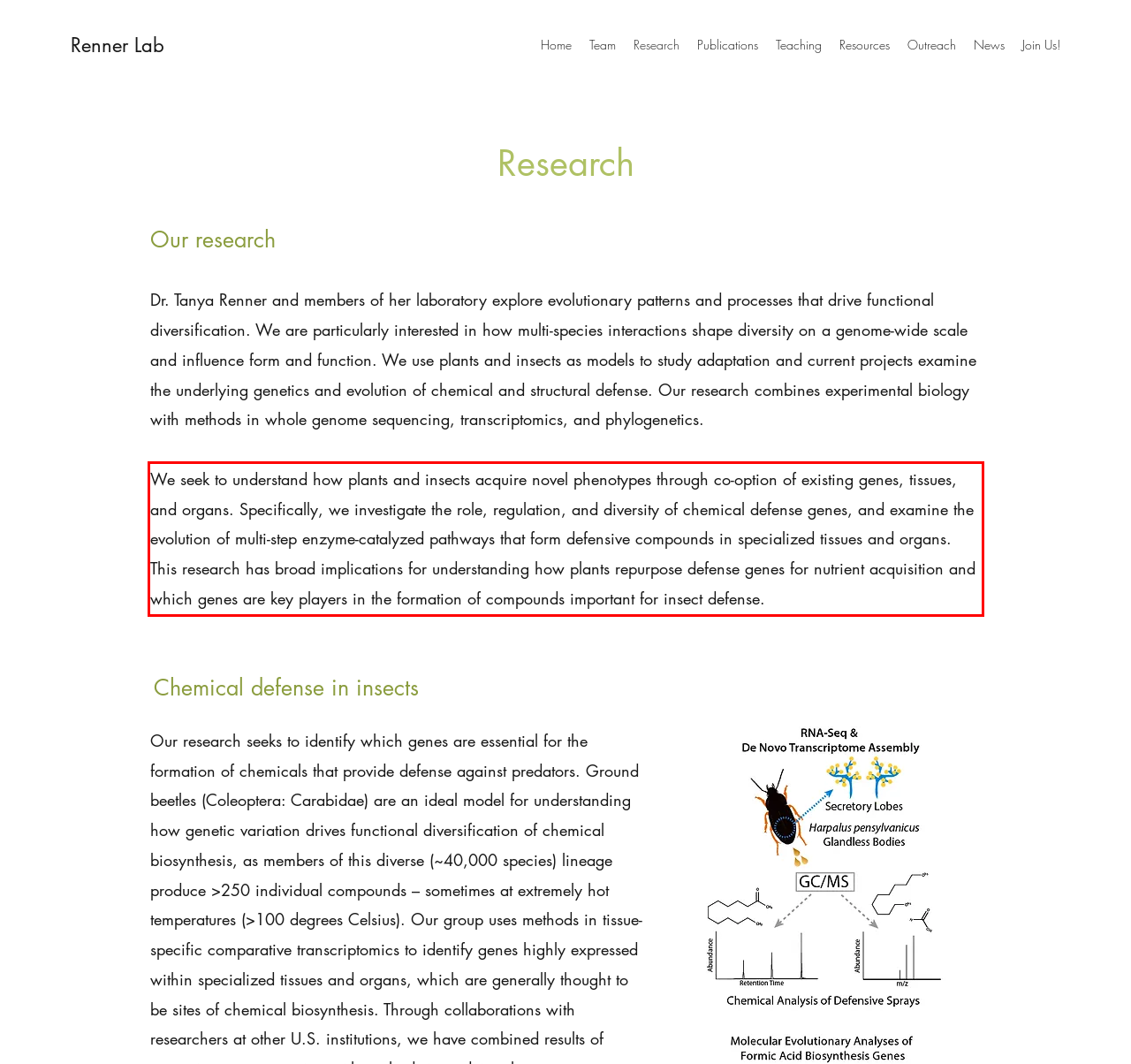Please identify and extract the text content from the UI element encased in a red bounding box on the provided webpage screenshot.

We seek to understand how plants and insects acquire novel phenotypes through co-option of existing genes, tissues, and organs. Specifically, we investigate the role, regulation, and diversity of chemical defense genes, and examine the evolution of multi-step enzyme-catalyzed pathways that form defensive compounds in specialized tissues and organs. This research has broad implications for understanding how plants repurpose defense genes for nutrient acquisition and which genes are key players in the formation of compounds important for insect defense.